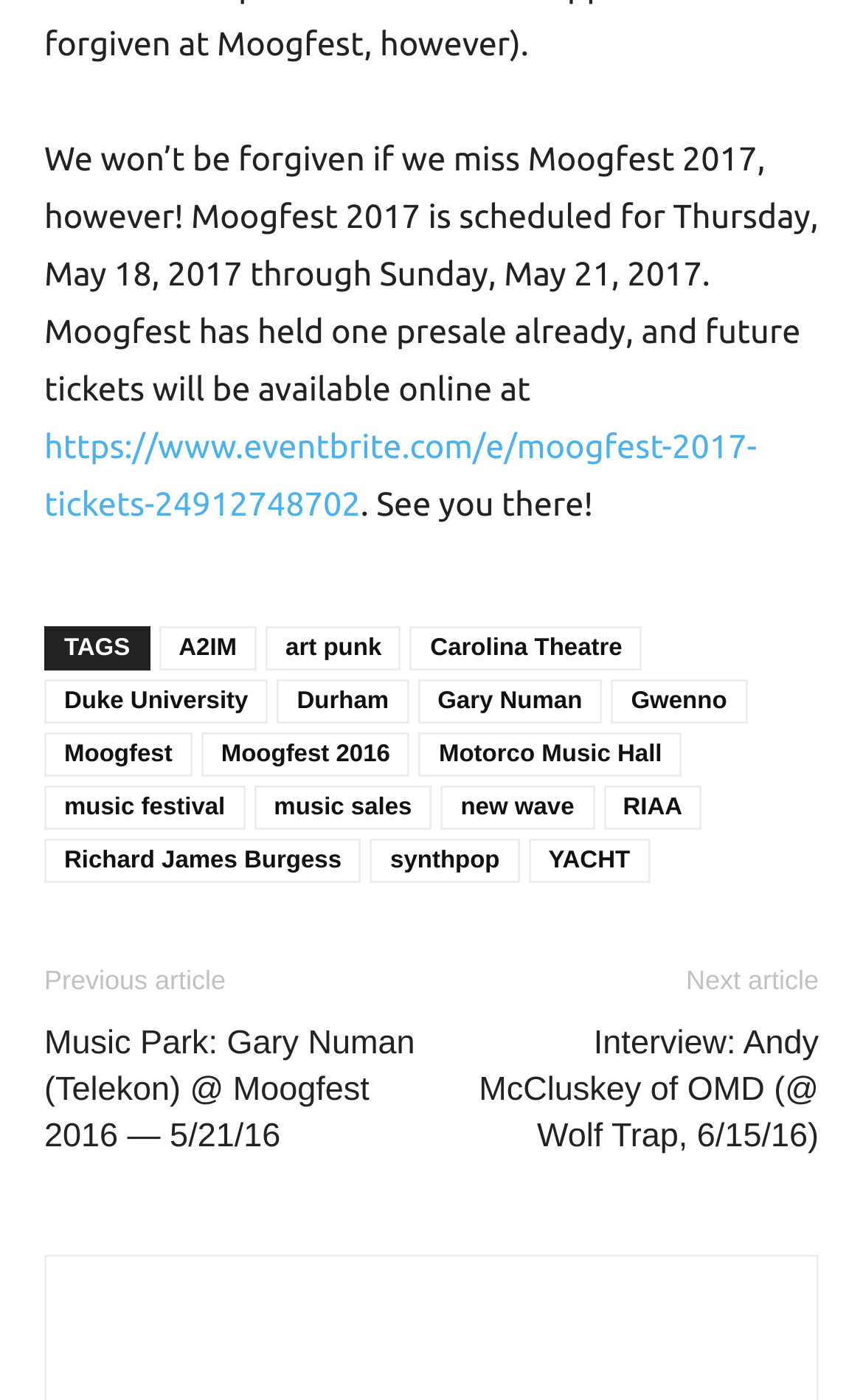Determine the bounding box coordinates for the area you should click to complete the following instruction: "View the next article".

[0.795, 0.69, 0.949, 0.712]